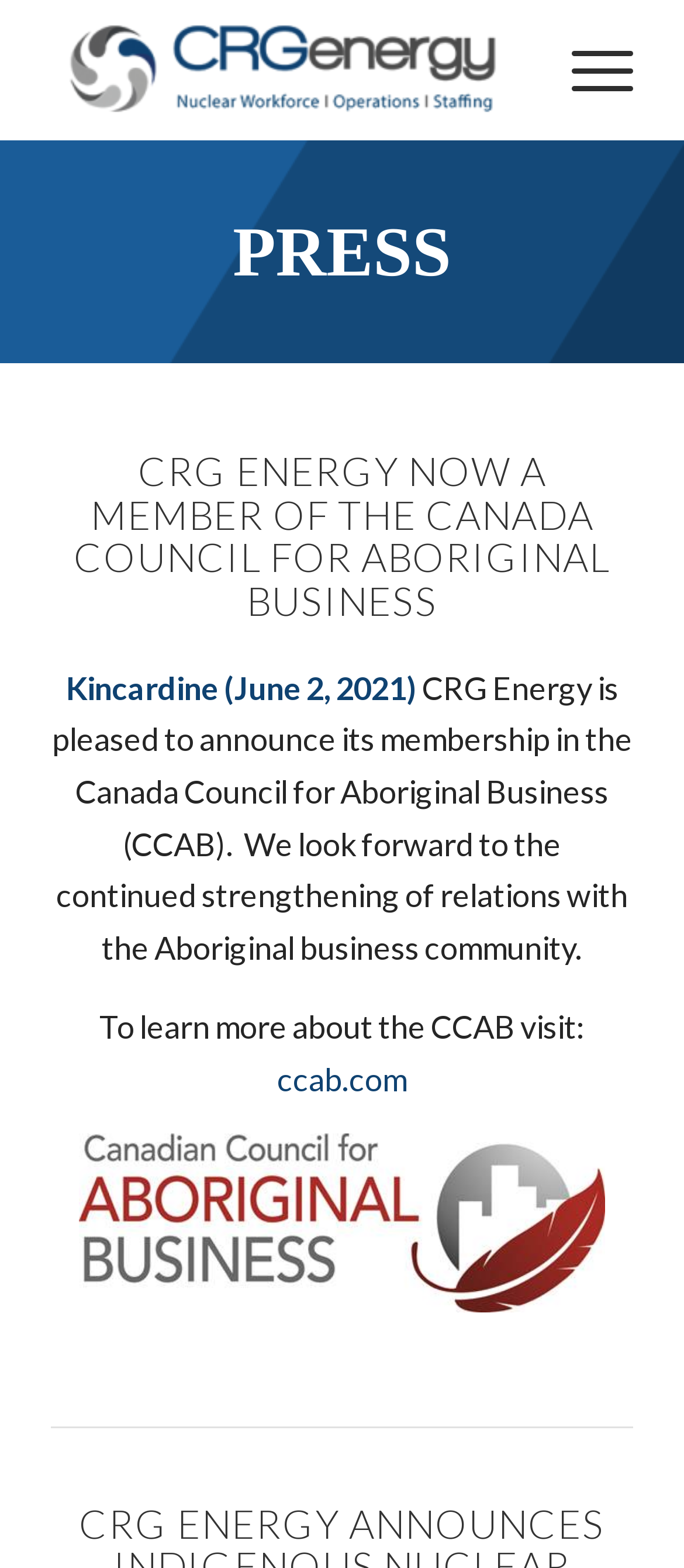Describe every aspect of the webpage comprehensively.

The webpage is about the press section of CRG Energy Projects Inc. At the top left, there is a logo of CRG Energy Projects Inc. with a link to the company's homepage. To the right of the logo, there is a link with no text. 

Below the logo, there is a heading "PRESS" in a prominent font size. Underneath the "PRESS" heading, there is a link with the same text "PRESS". 

Further down, there is another heading "CRG ENERGY NOW A MEMBER OF THE CANADA COUNCIL FOR ABORIGINAL BUSINESS" which spans across the entire width of the page. 

Below this heading, there are three paragraphs of text. The first paragraph is a date "Kincardine (June 2, 2021)" located at the top left. The second paragraph is a brief announcement about CRG Energy's membership in the Canada Council for Aboriginal Business (CCAB) and its intention to strengthen relations with the Aboriginal business community. This paragraph is located below the date and spans across most of the page. The third paragraph is a call to action to learn more about the CCAB, located below the announcement, and it includes a link to the CCAB website "ccab.com" at the right side of the paragraph.